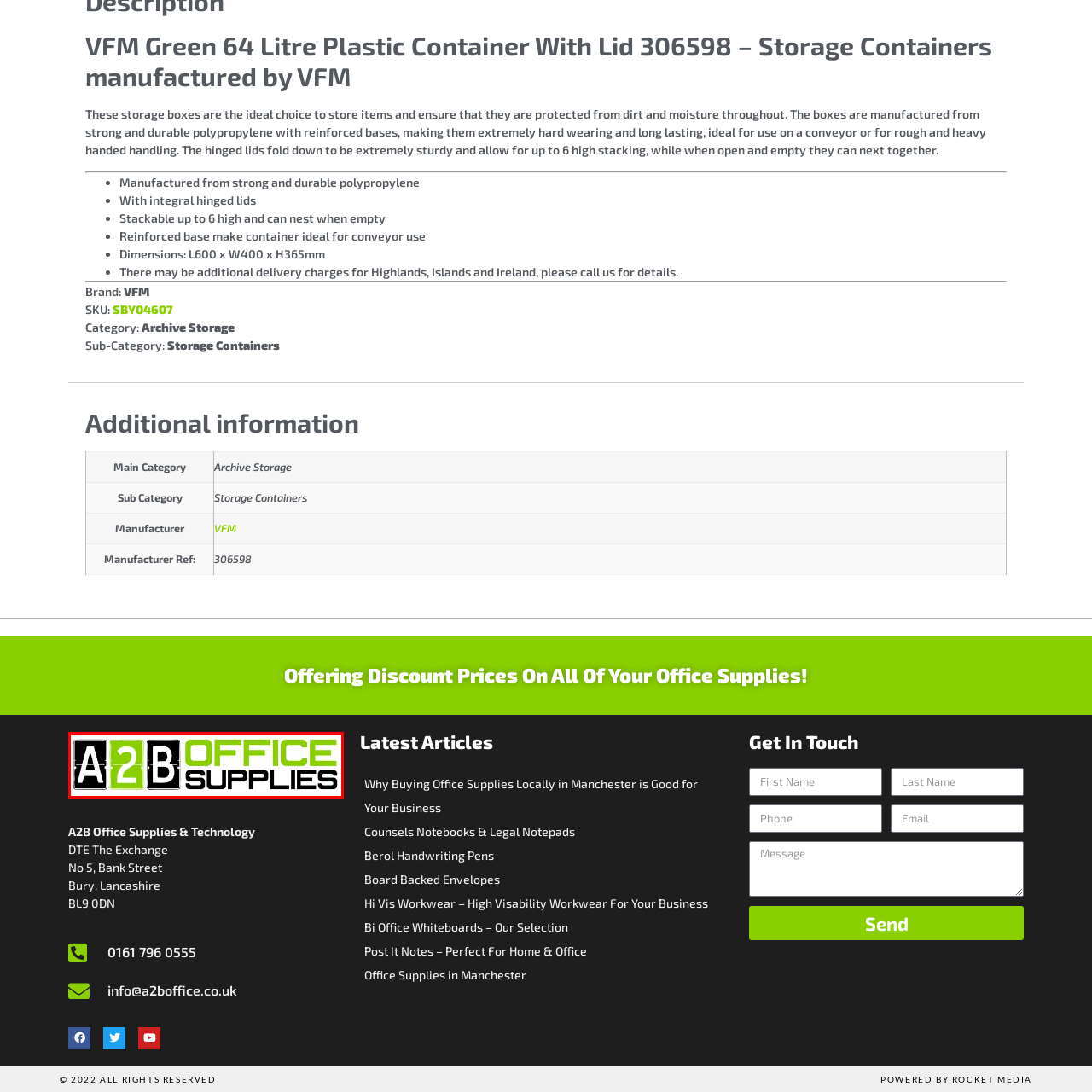What image does the logo convey?
Please focus on the image surrounded by the red bounding box and provide a one-word or phrase answer based on the image.

Contemporary and professional